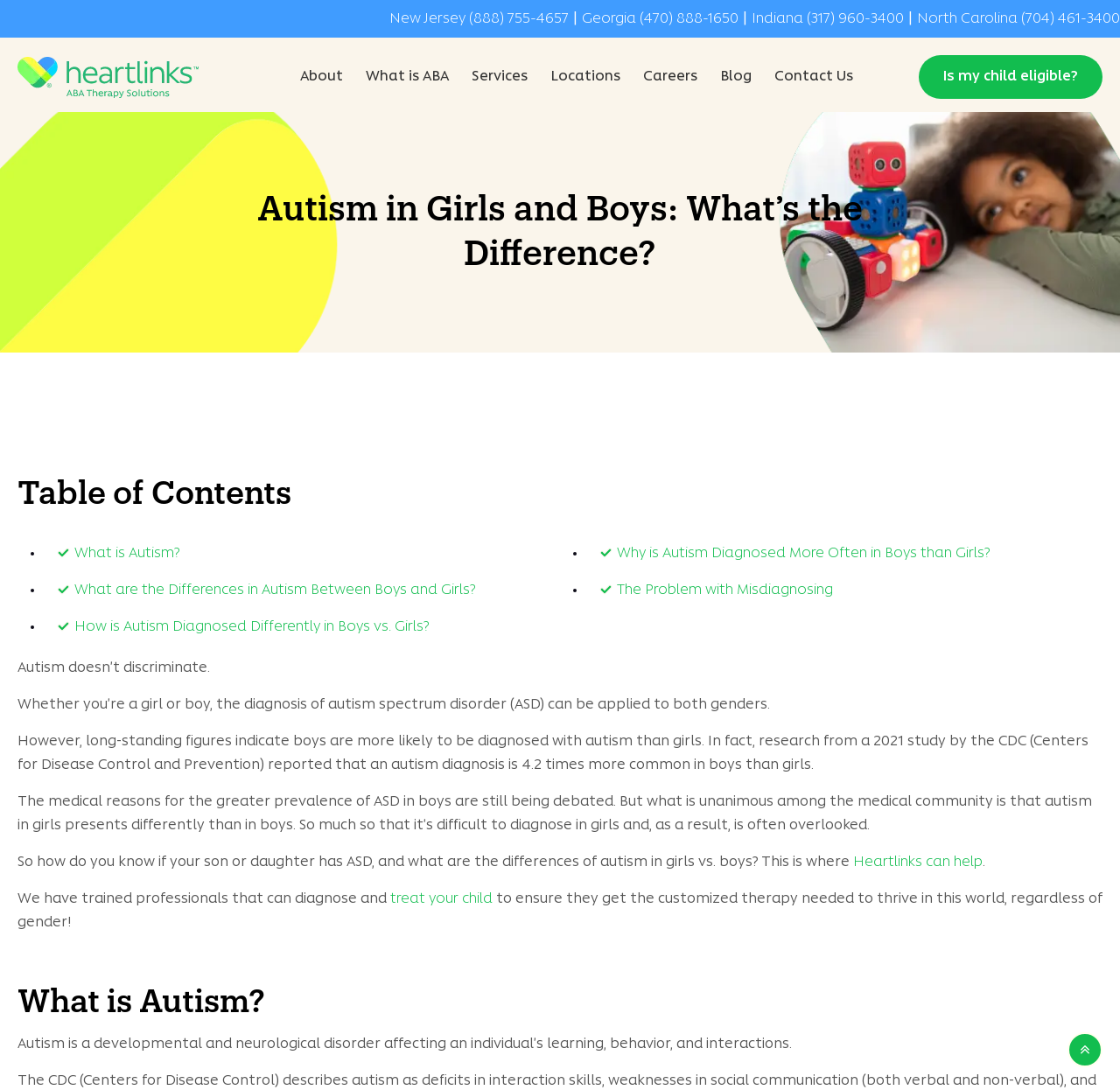Provide the bounding box coordinates of the area you need to click to execute the following instruction: "Log in to your account".

None